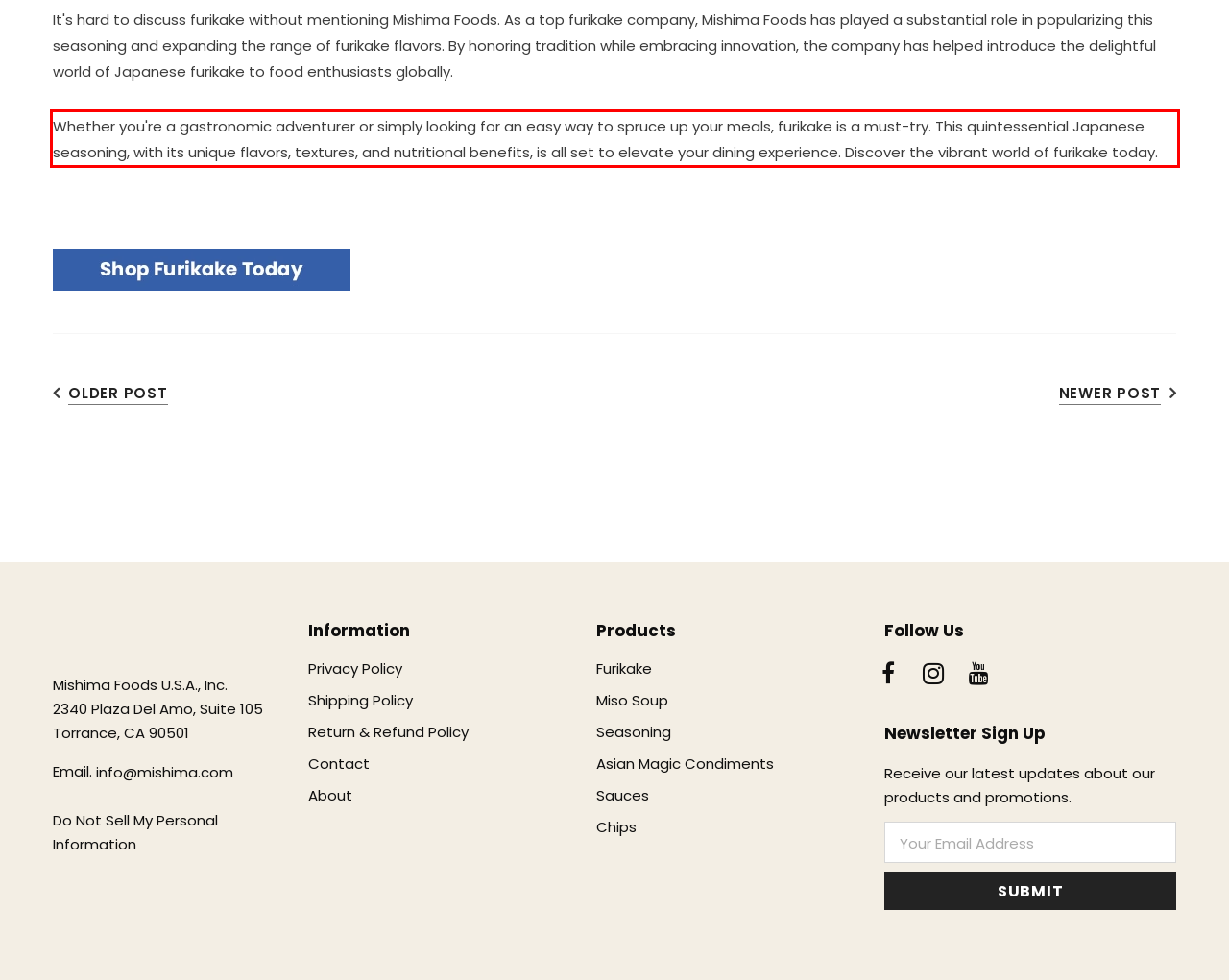Within the provided webpage screenshot, find the red rectangle bounding box and perform OCR to obtain the text content.

Whether you're a gastronomic adventurer or simply looking for an easy way to spruce up your meals, furikake is a must-try. This quintessential Japanese seasoning, with its unique flavors, textures, and nutritional benefits, is all set to elevate your dining experience. Discover the vibrant world of furikake today.